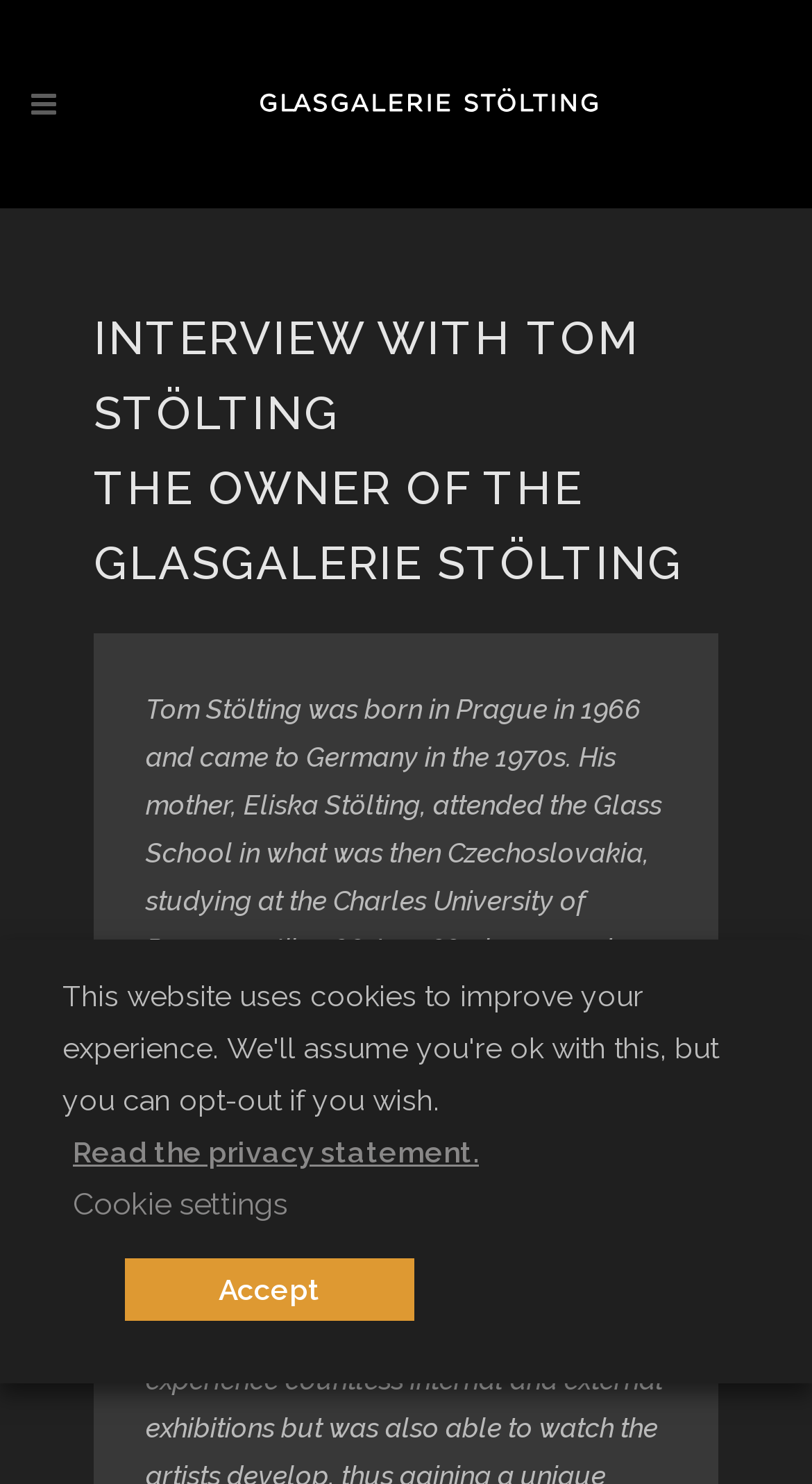Predict the bounding box coordinates for the UI element described as: "aria-label="Advertisement" name="aswift_0" title="Advertisement"". The coordinates should be four float numbers between 0 and 1, presented as [left, top, right, bottom].

None